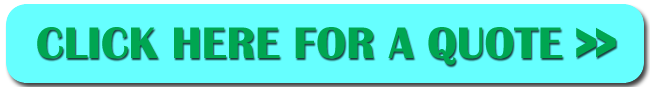What is the purpose of the call-to-action button?
Based on the screenshot, give a detailed explanation to answer the question.

The call-to-action button is designed to facilitate immediate engagement, and its wording 'CLICK HERE FOR A QUOTE >>' clearly indicates that the purpose of the button is to allow users to quickly and easily obtain a quote for the man with a van services being offered.